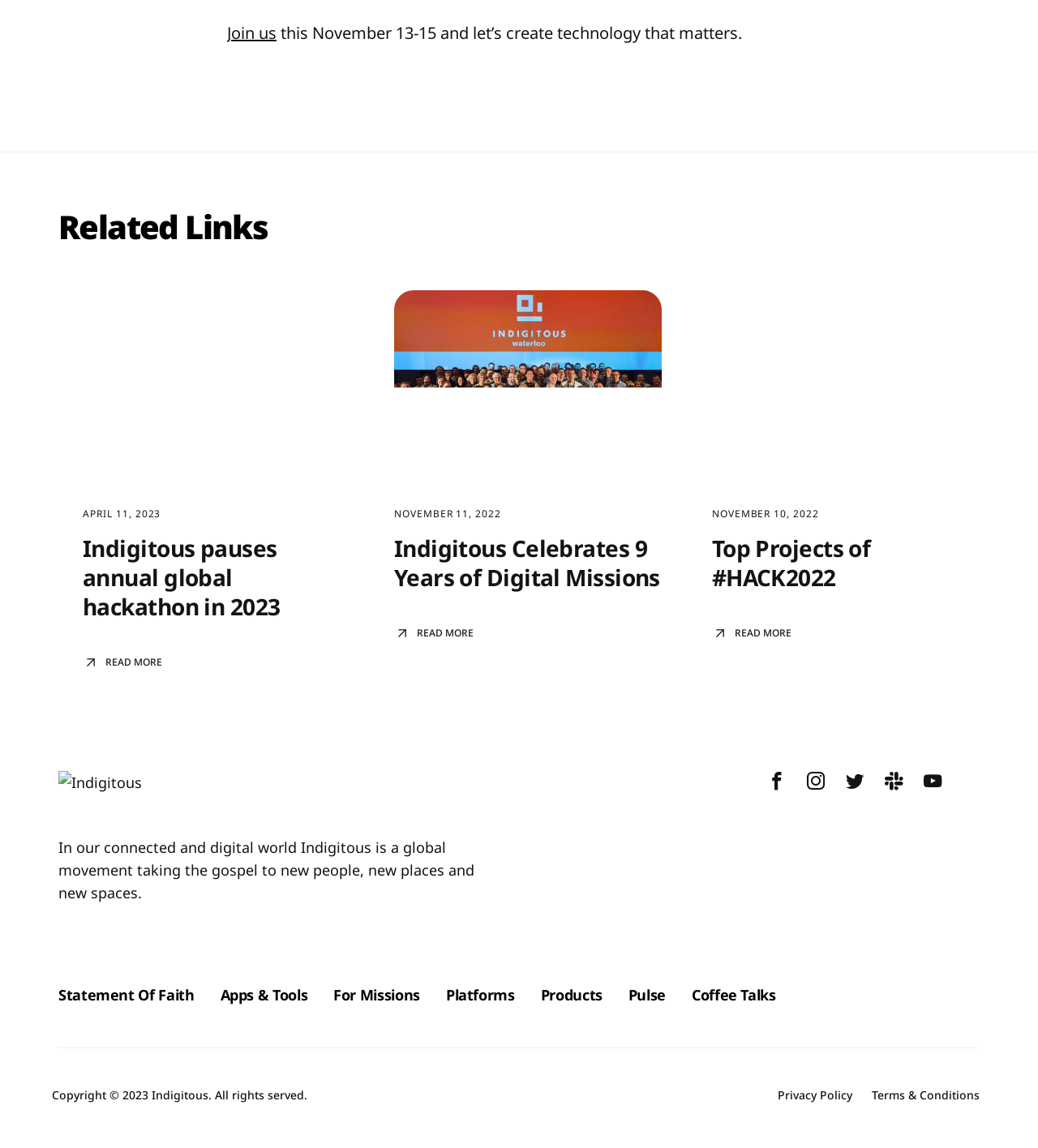Determine the bounding box coordinates of the clickable element to achieve the following action: 'Visit Indigitous Waterloo'. Provide the coordinates as four float values between 0 and 1, formatted as [left, top, right, bottom].

[0.38, 0.33, 0.637, 0.346]